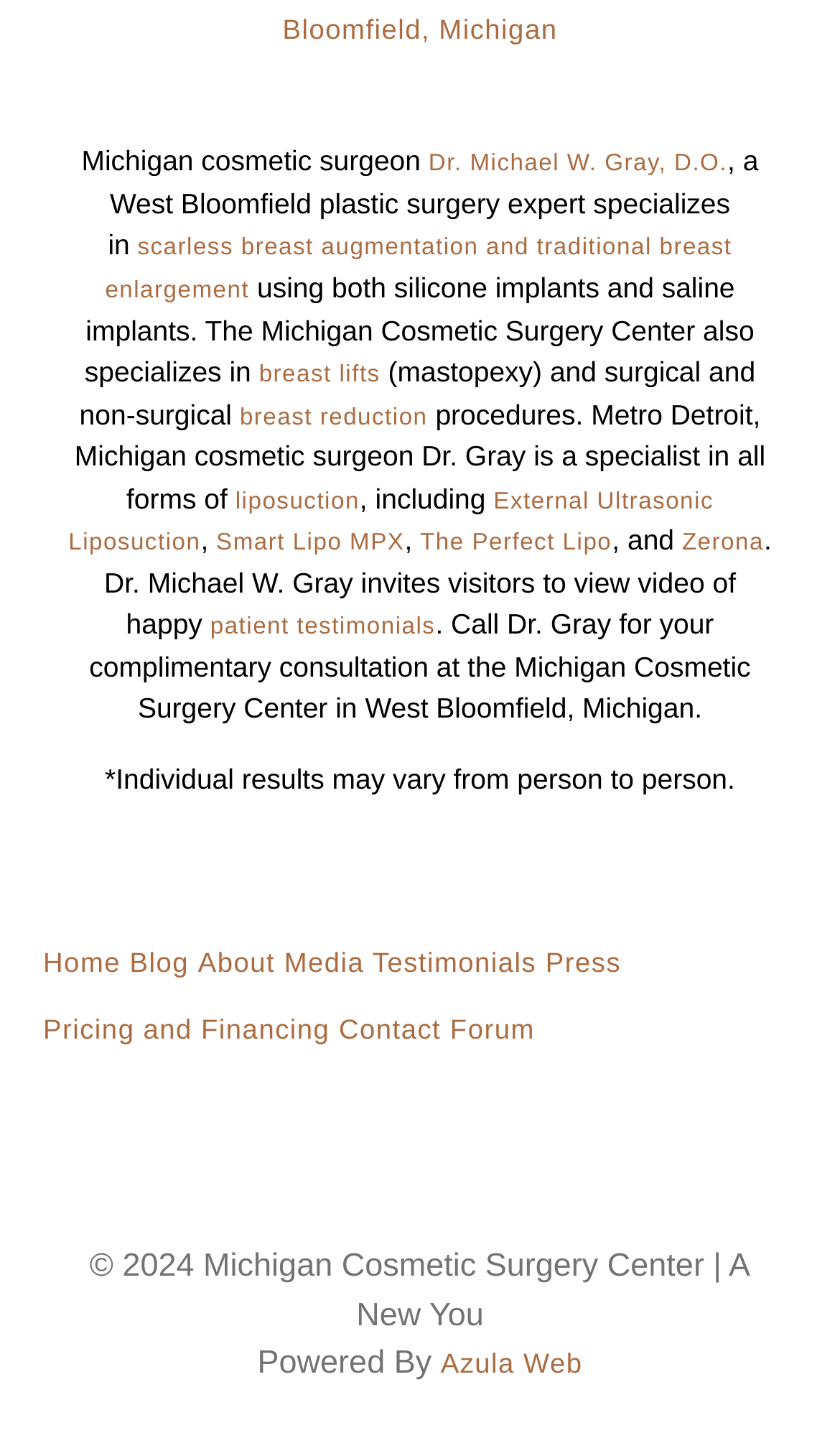Please use the details from the image to answer the following question comprehensively:
What is the location of the Michigan Cosmetic Surgery Center?

I found the answer by looking at the text 'Michigan Cosmetic Surgery Center in West Bloomfield, Michigan' which is a static text element. This text is likely to be describing the location of the Michigan Cosmetic Surgery Center.